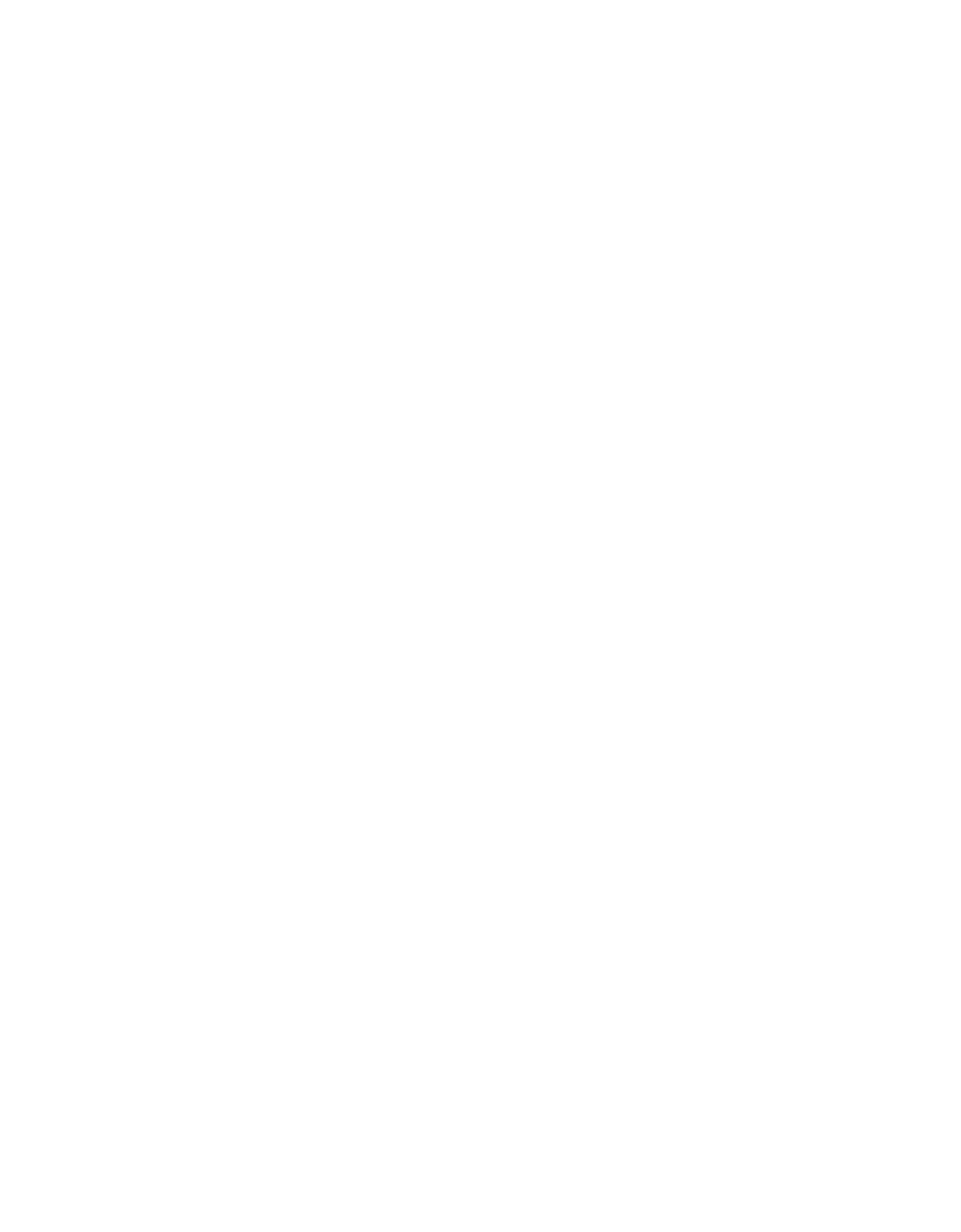Find and specify the bounding box coordinates that correspond to the clickable region for the instruction: "Drop us a line".

[0.349, 0.506, 0.651, 0.554]